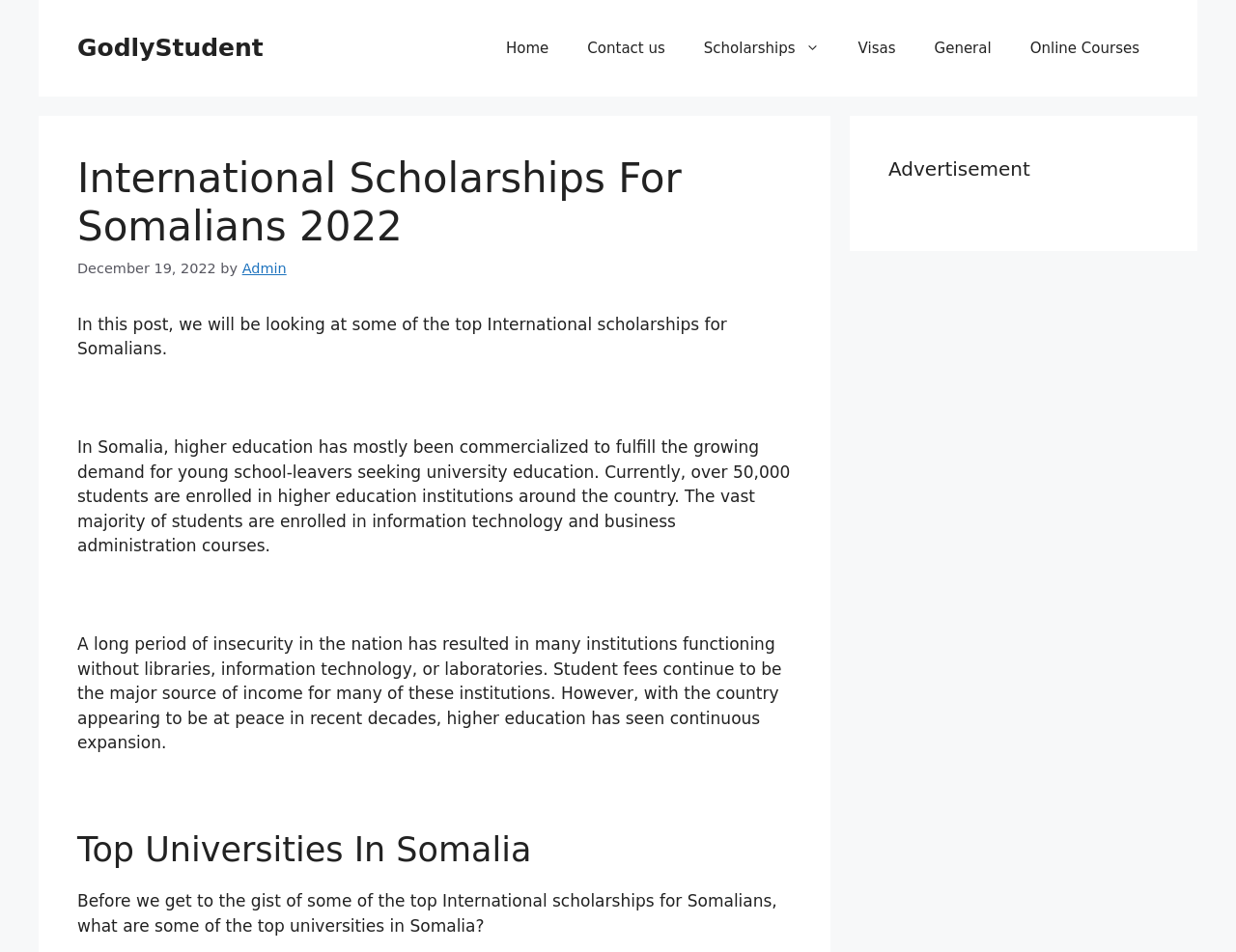Could you specify the bounding box coordinates for the clickable section to complete the following instruction: "Learn about 'How it Works'"?

None